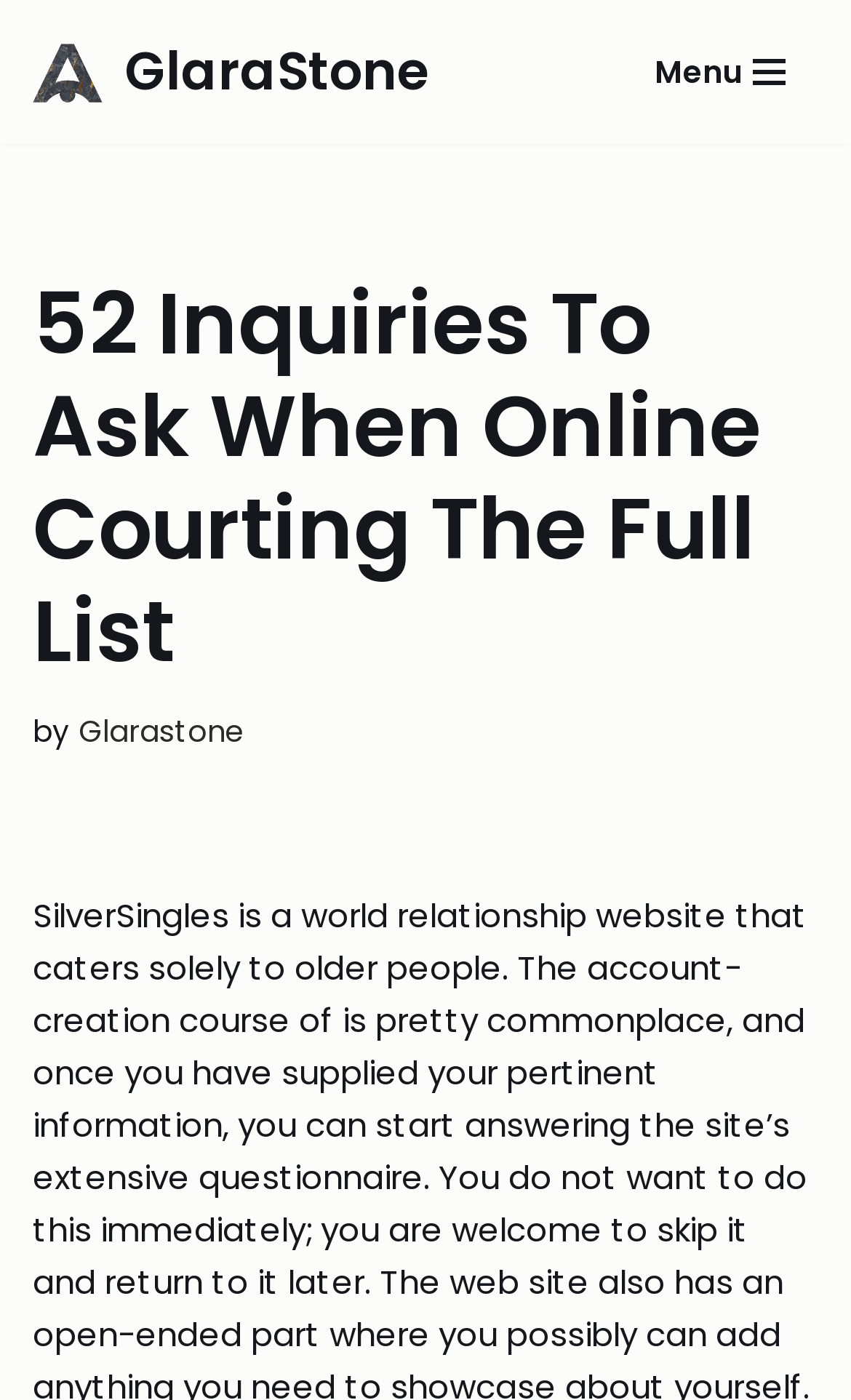Extract the primary headline from the webpage and present its text.

52 Inquiries To Ask When Online Courting The Full List